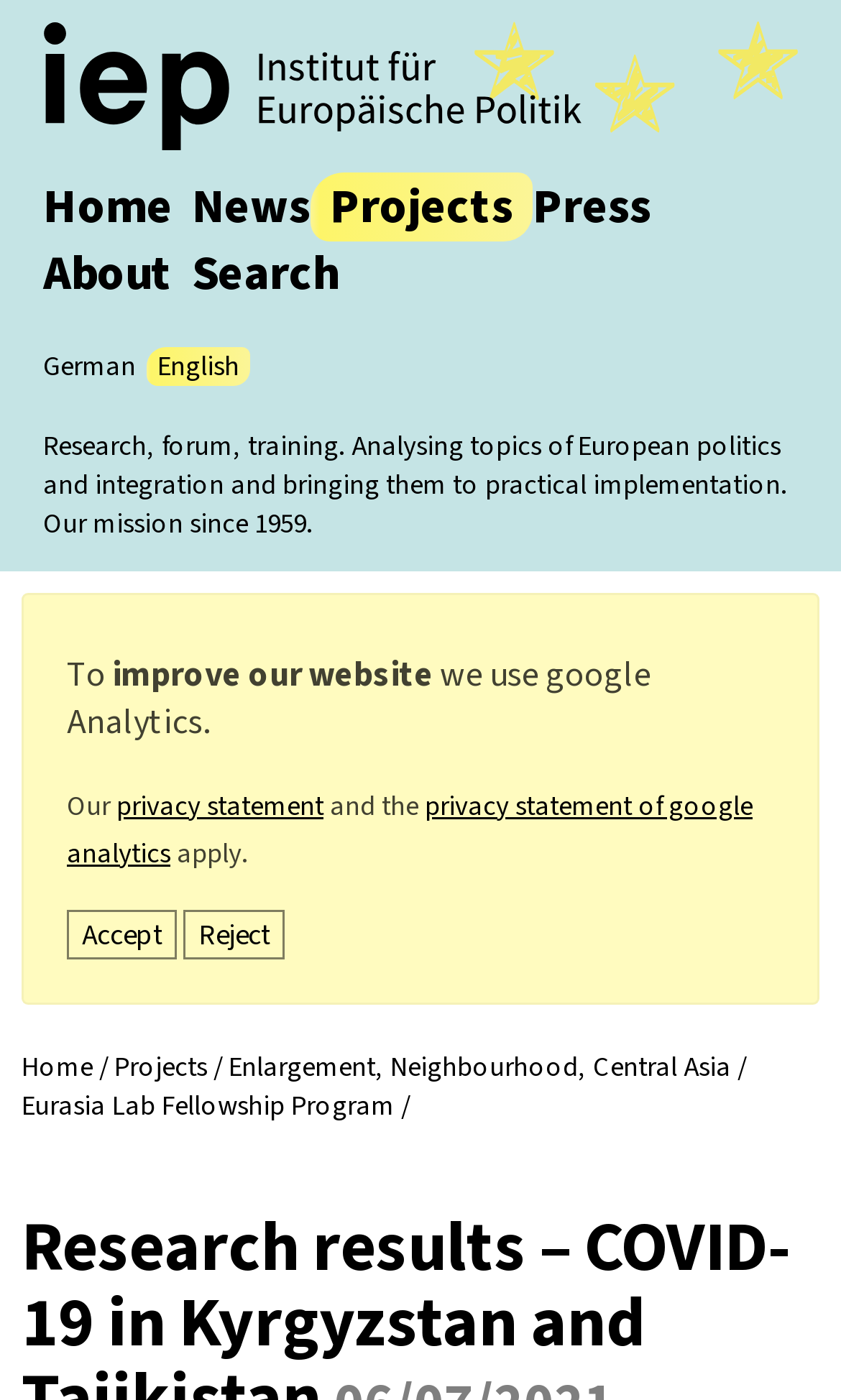Can you find the bounding box coordinates for the element to click on to achieve the instruction: "search for something"?

[0.205, 0.171, 0.426, 0.22]